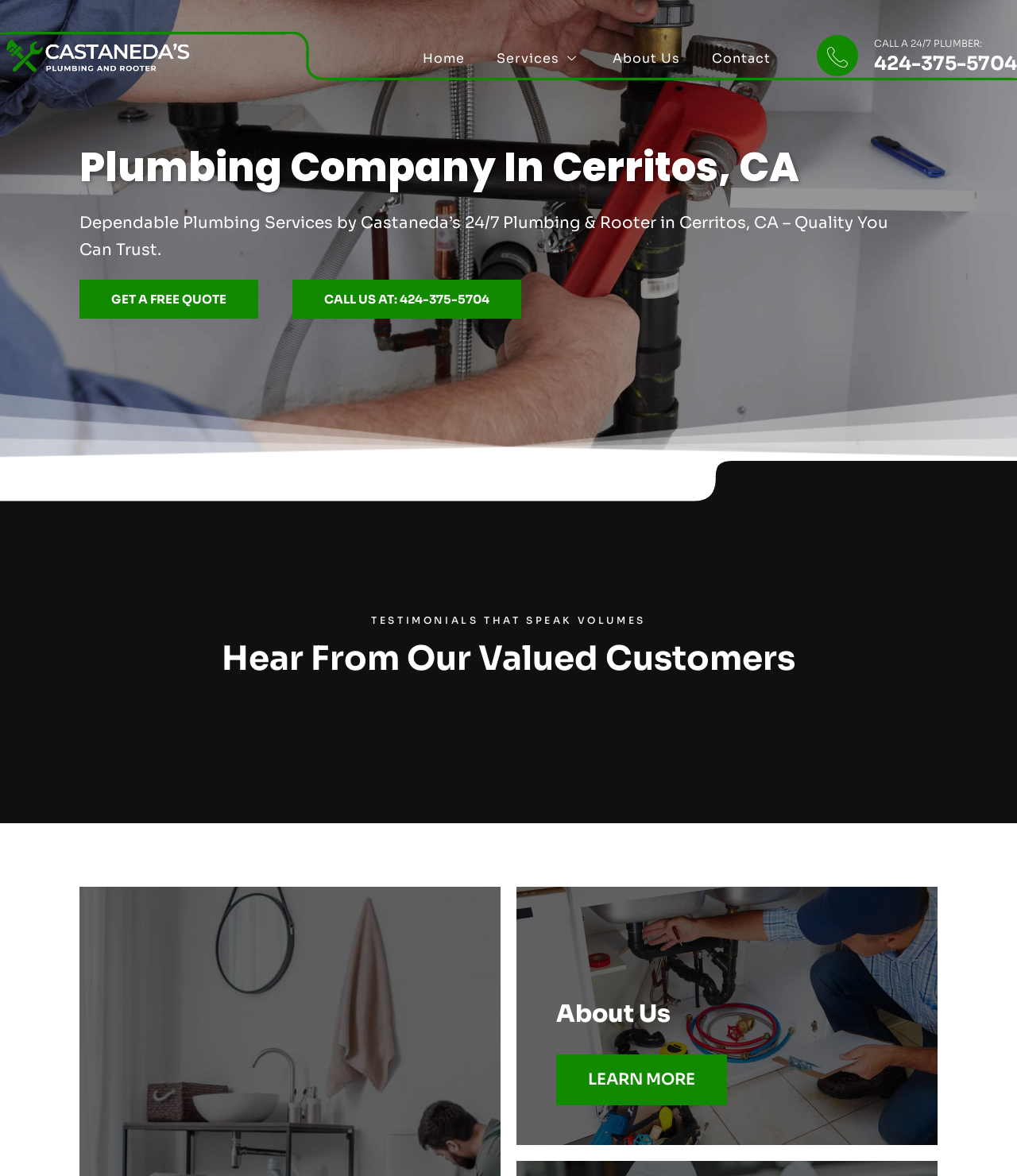Locate the bounding box coordinates of the element's region that should be clicked to carry out the following instruction: "Get a free quote". The coordinates need to be four float numbers between 0 and 1, i.e., [left, top, right, bottom].

[0.078, 0.238, 0.254, 0.271]